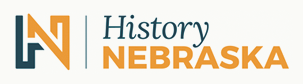From the image, can you give a detailed response to the question below:
What font is used for the text 'History'?

The text 'History' is presented in a sophisticated serif font, which adds a touch of elegance to the logo.